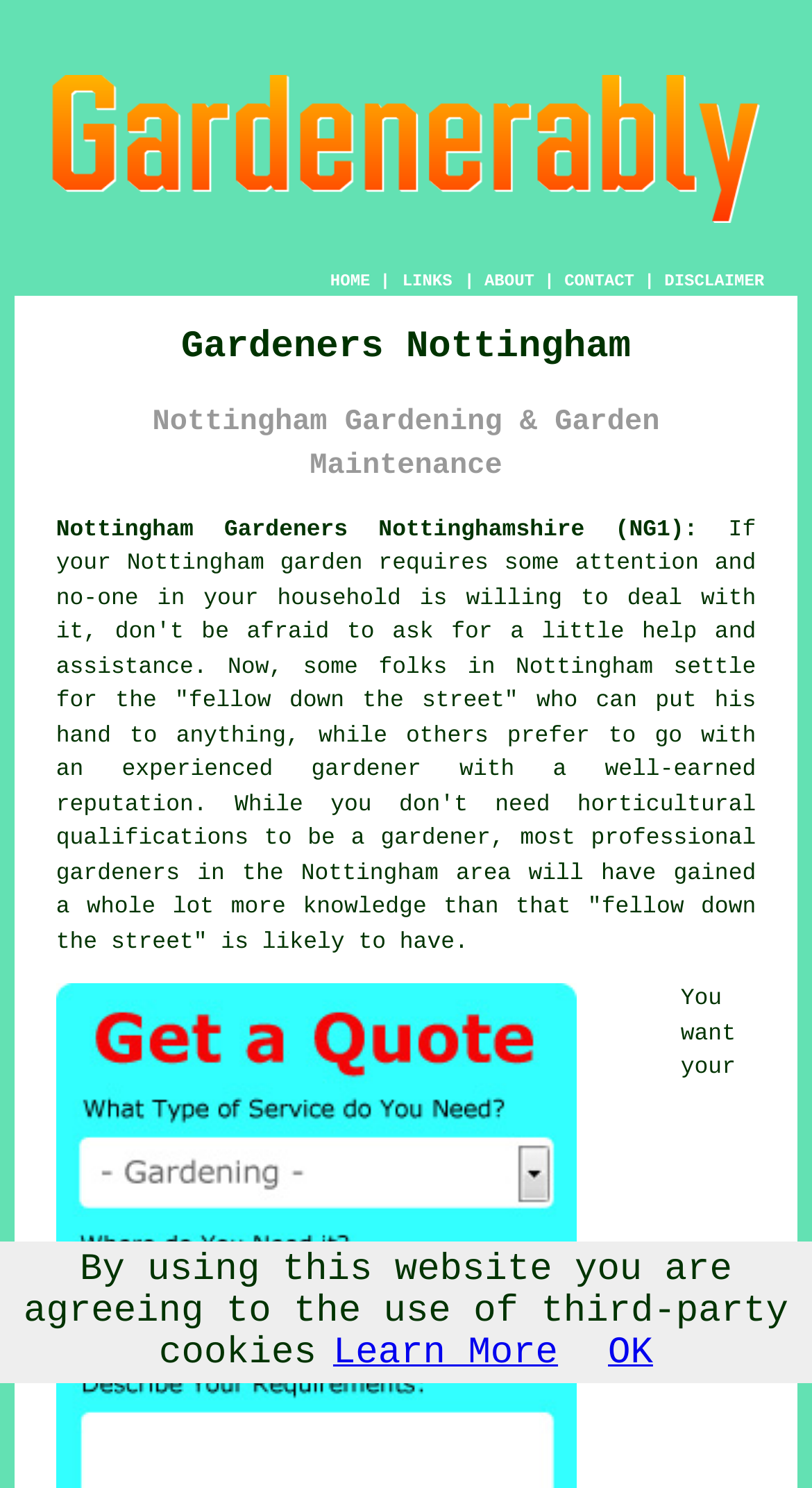Answer the question in one word or a short phrase:
What is the benefit of hiring a professional gardener?

More knowledge and experience